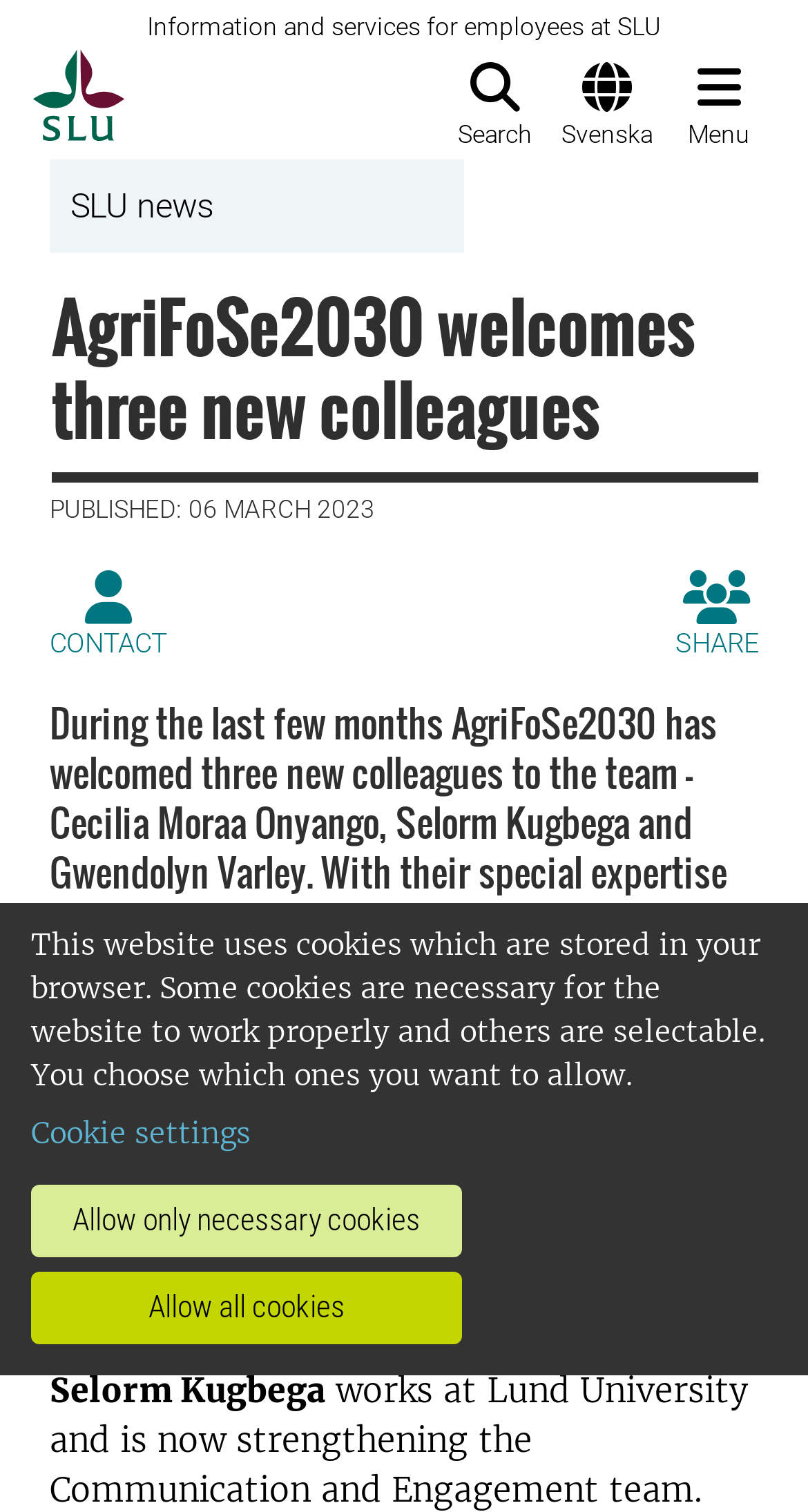Refer to the image and offer a detailed explanation in response to the question: How many new colleagues are introduced?

The webpage welcomes three new colleagues to the team, namely Cecilia Moraa Onyango, Selorm Kugbega, and Gwendolyn Varley, as mentioned in the static text element.